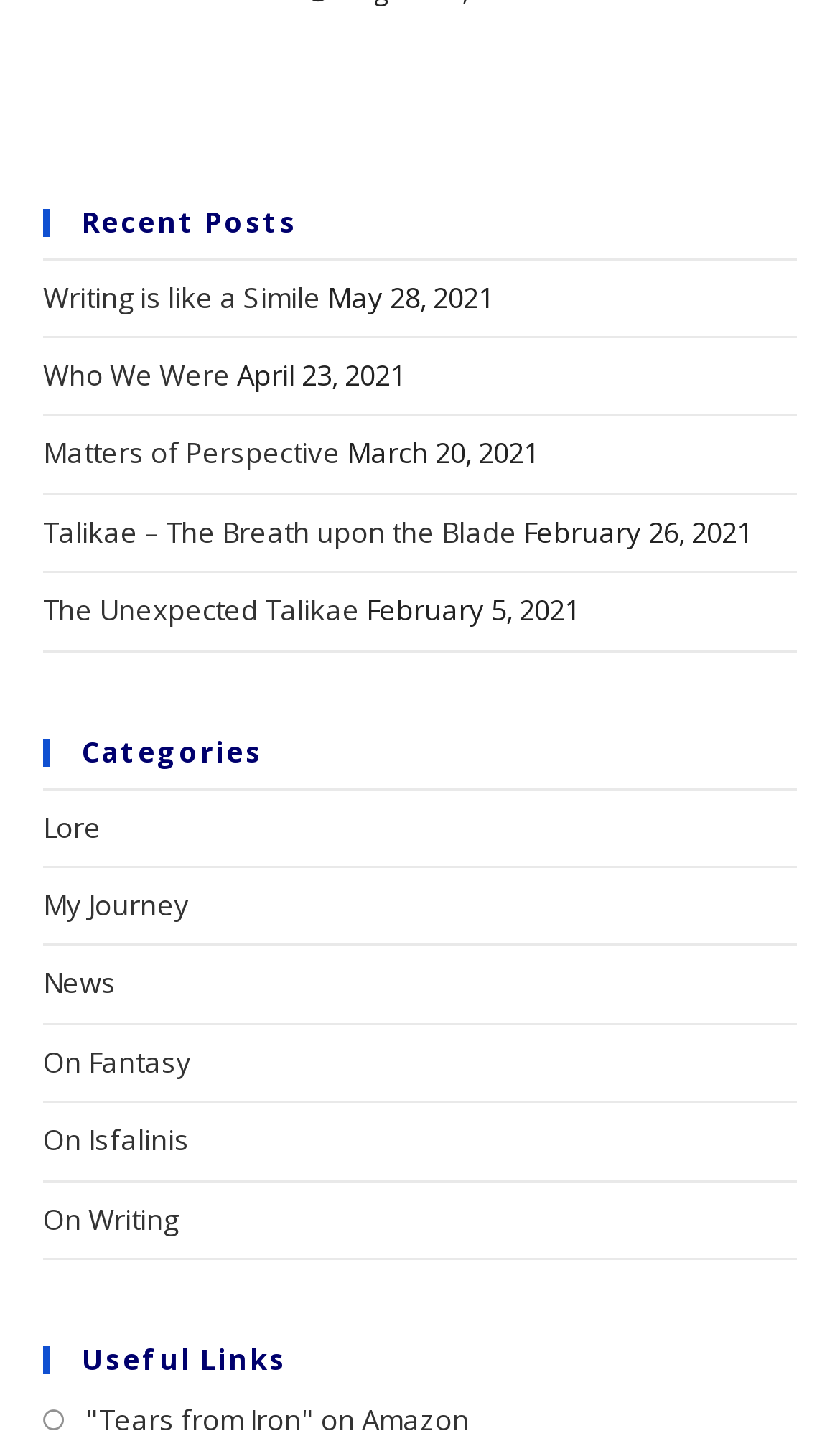Using the information in the image, give a detailed answer to the following question: How many categories are listed?

The categories are listed under the heading 'Categories' with bounding box coordinates [0.051, 0.512, 0.949, 0.531]. There are 6 link elements under this heading, each representing a category: 'Lore', 'My Journey', 'News', 'On Fantasy', 'On Isfalinis', and 'On Writing'.